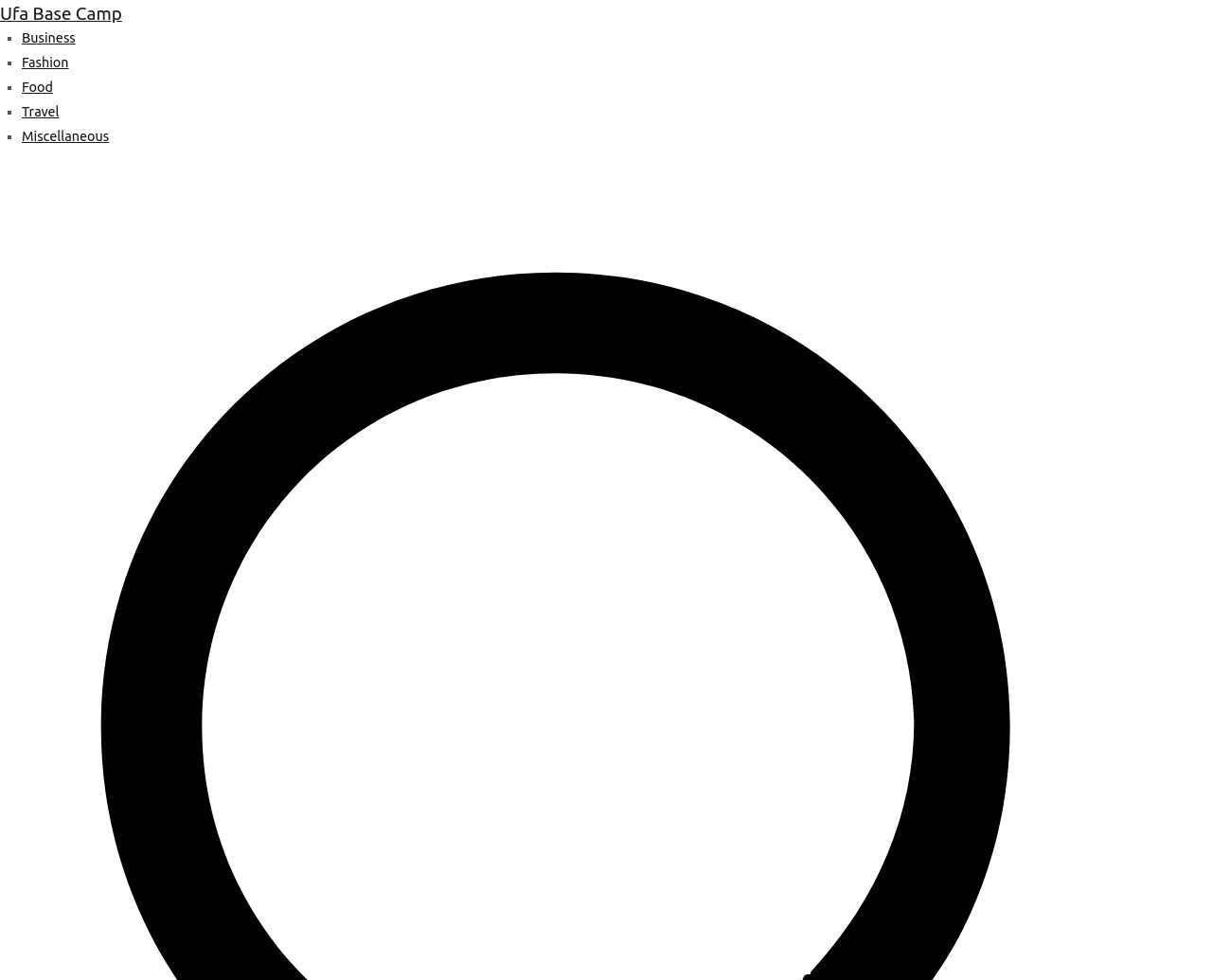Respond to the question below with a single word or phrase: What symbol is used as a list marker?

■